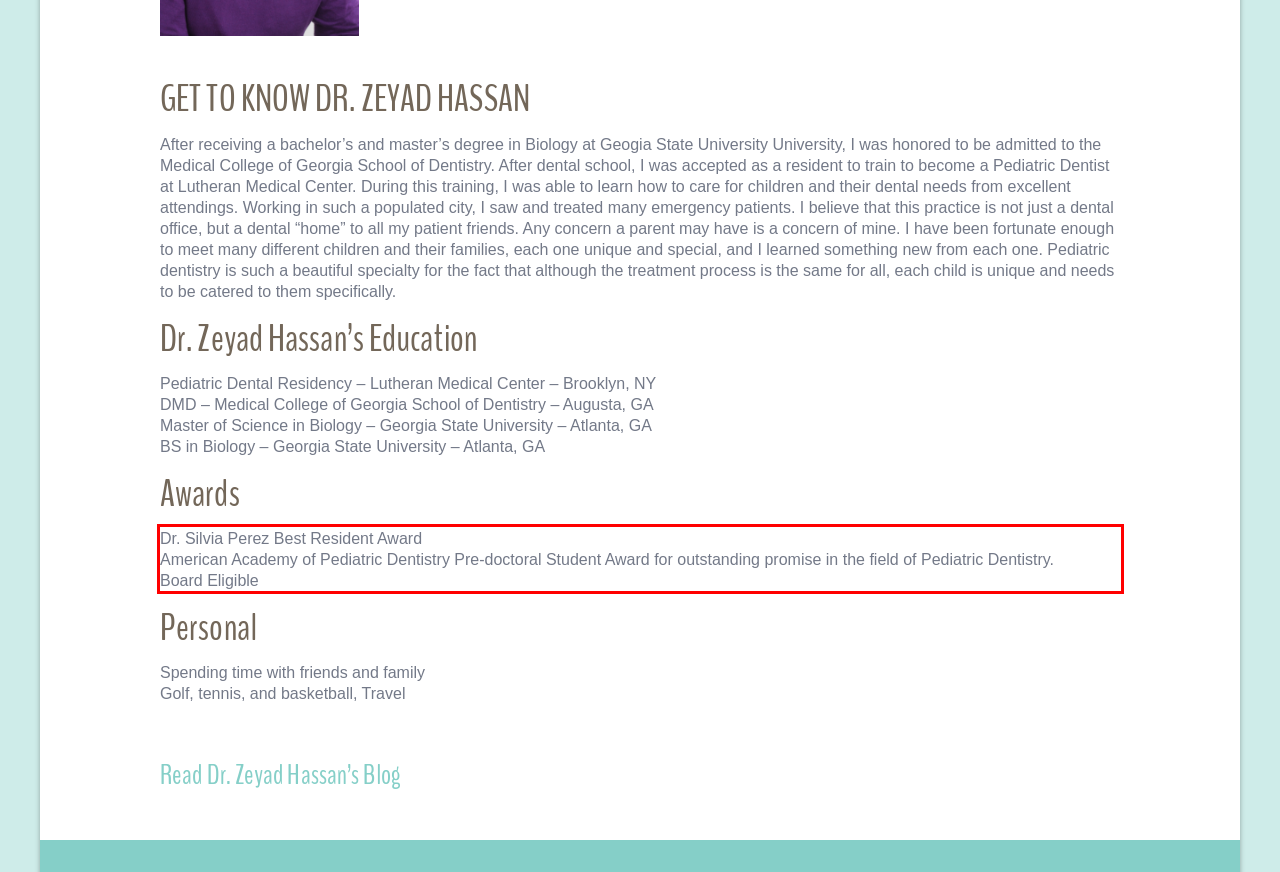Please perform OCR on the UI element surrounded by the red bounding box in the given webpage screenshot and extract its text content.

Dr. Silvia Perez Best Resident Award American Academy of Pediatric Dentistry Pre-doctoral Student Award for outstanding promise in the field of Pediatric Dentistry. Board Eligible